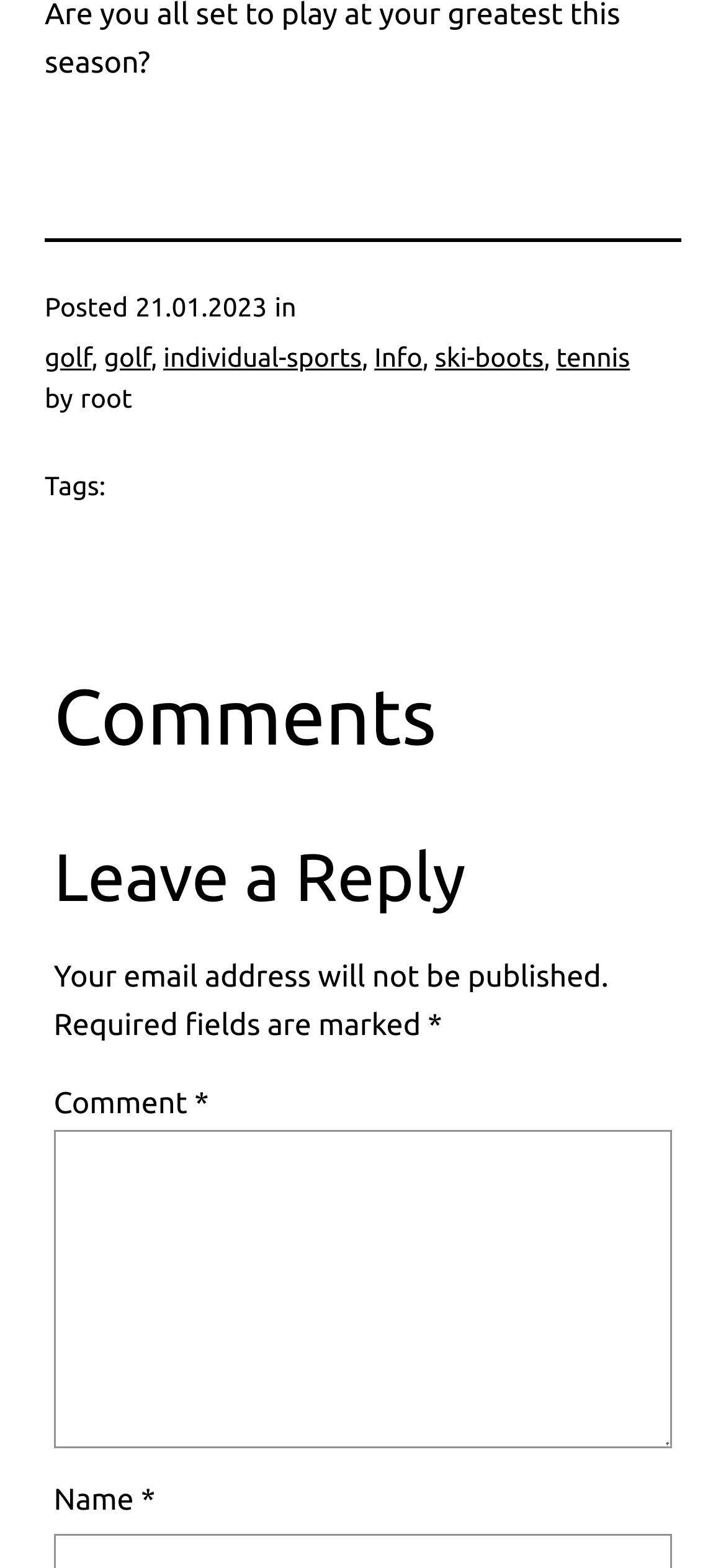What categories is the post related to?
With the help of the image, please provide a detailed response to the question.

I found the categories by looking at the link elements, which are children of the root element, and have text 'golf', 'individual-sports', 'ski-boots', and 'tennis'.